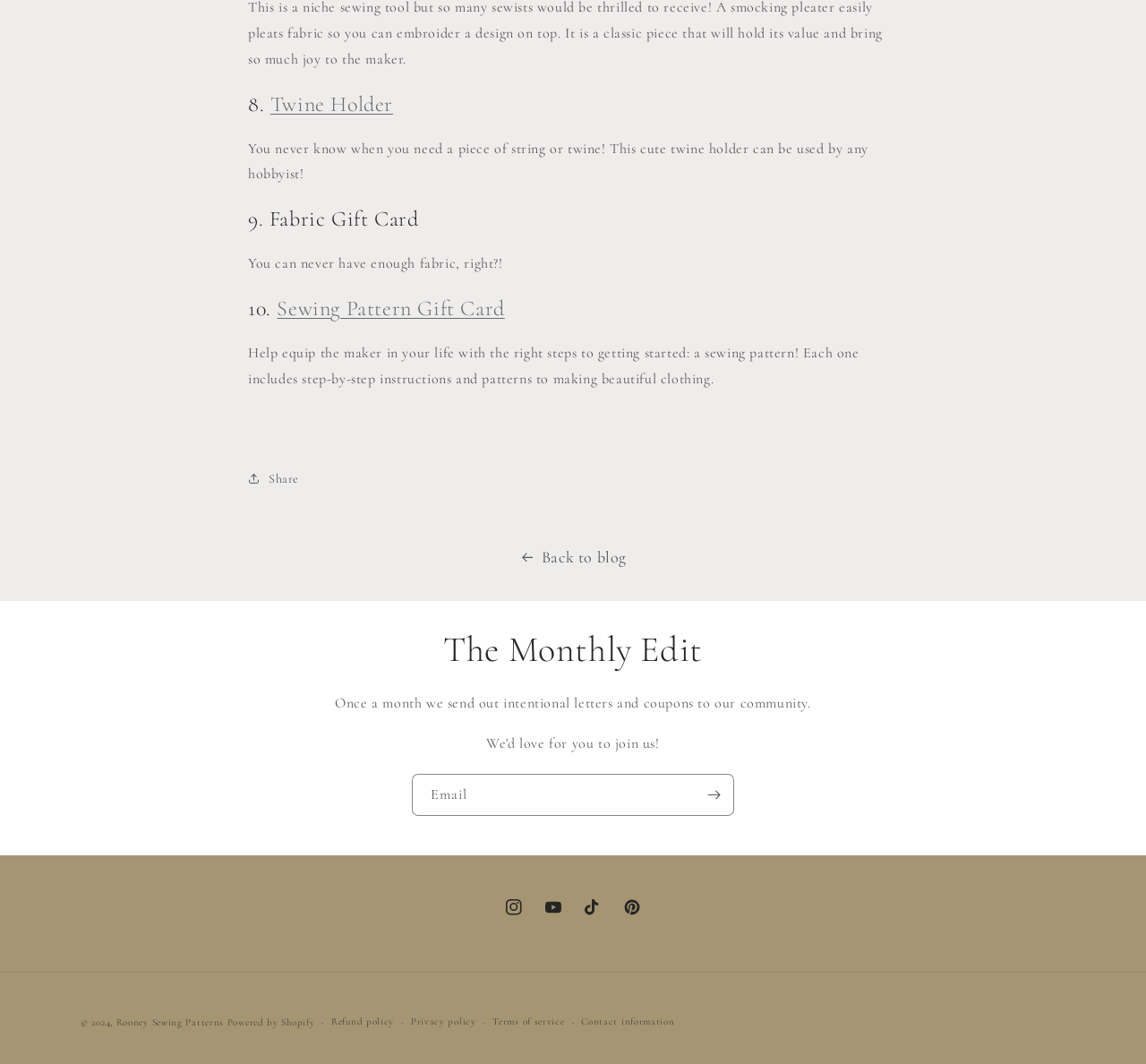What is the copyright year of the webpage?
Give a one-word or short-phrase answer derived from the screenshot.

2024